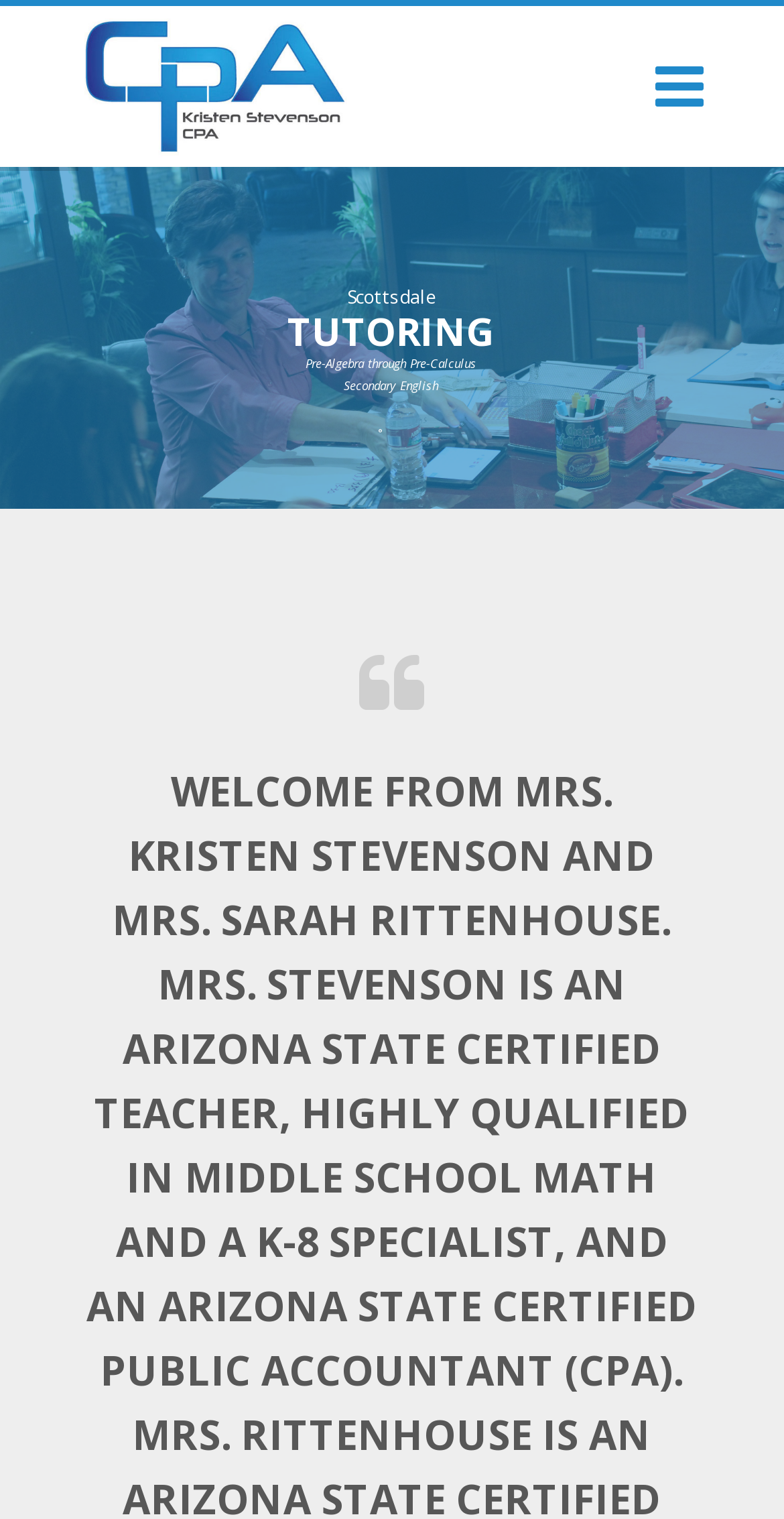What is the profession of Kristen Stevenson?
Please give a detailed and elaborate answer to the question based on the image.

Based on the image and link with the text 'Kristen Stevenson CPA', it can be inferred that Kristen Stevenson is a Certified Public Accountant (CPA).